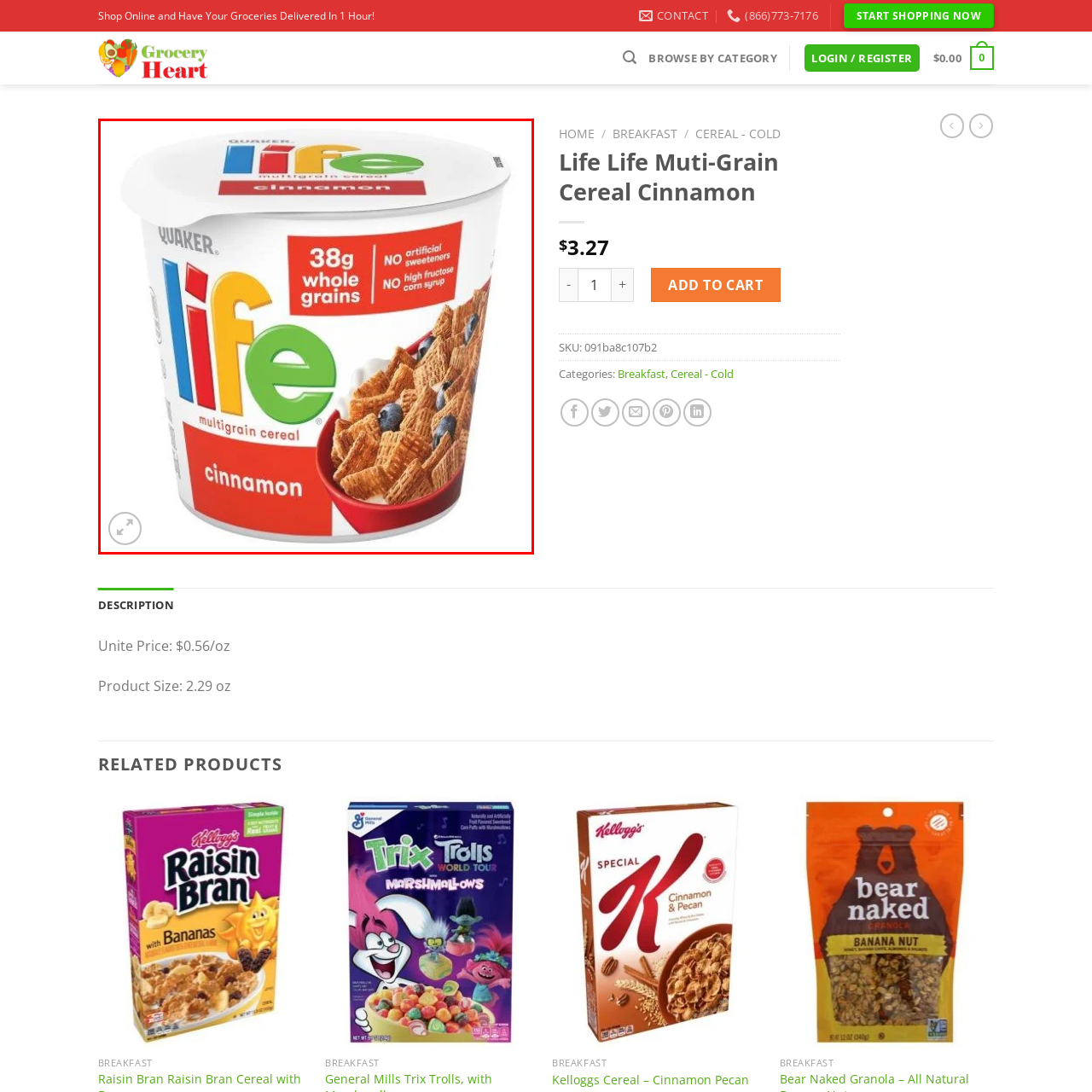Refer to the image contained within the red box, What is highlighted on the container as a key selling point?
 Provide your response as a single word or phrase.

38 grams of whole grains